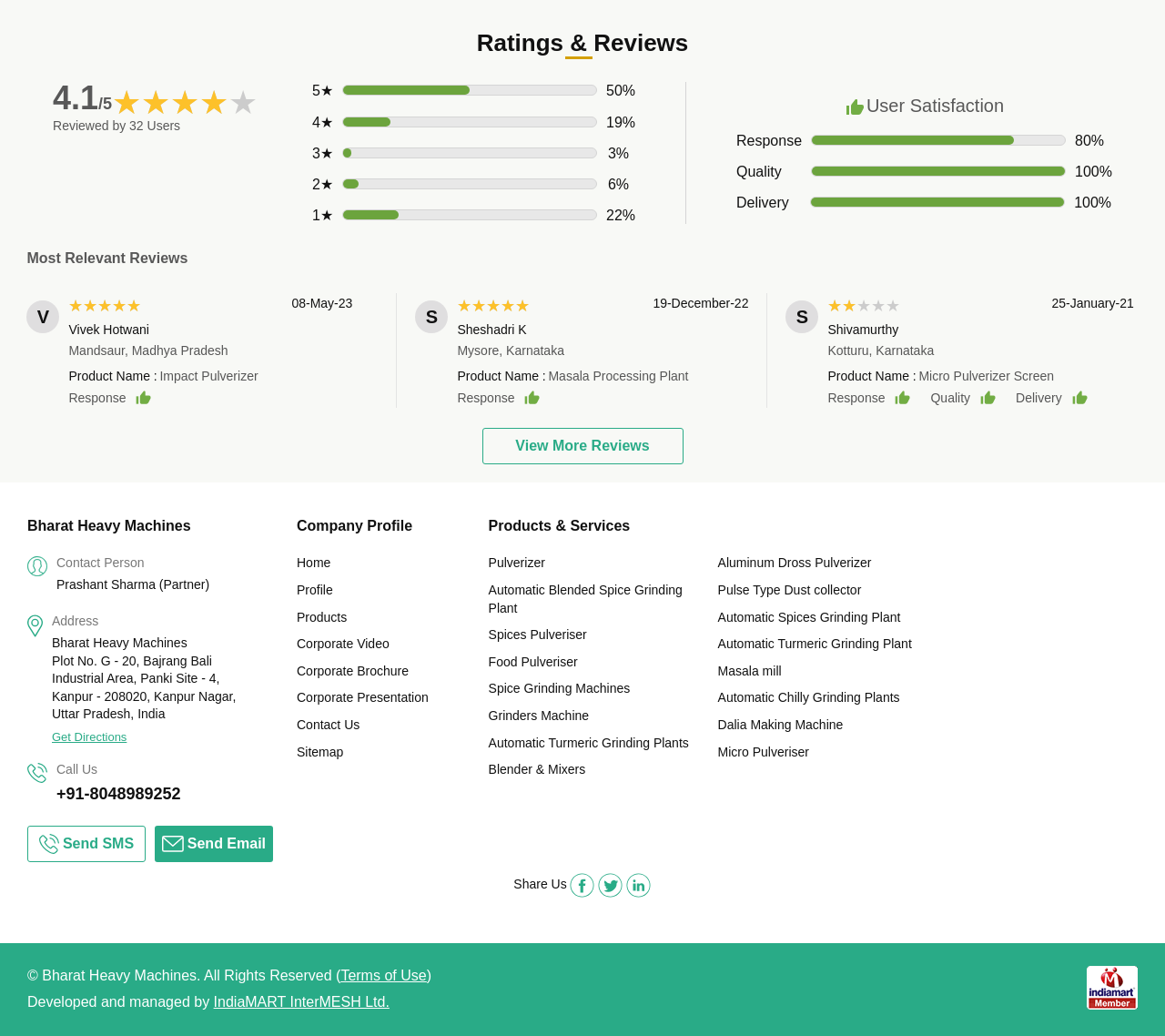Locate the bounding box coordinates of the item that should be clicked to fulfill the instruction: "View more reviews".

[0.414, 0.413, 0.586, 0.448]